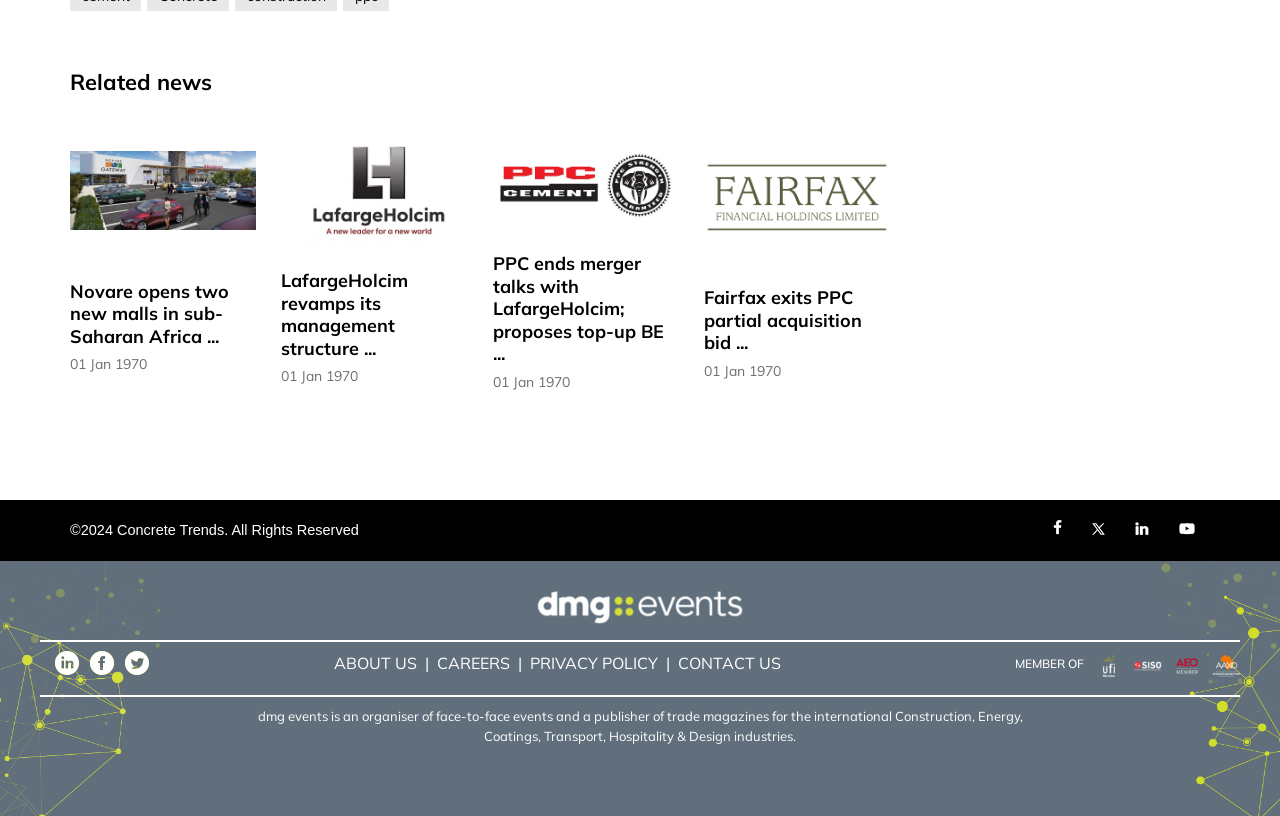Pinpoint the bounding box coordinates of the element you need to click to execute the following instruction: "View the 'Concrete Trends' copyright information". The bounding box should be represented by four float numbers between 0 and 1, in the format [left, top, right, bottom].

[0.055, 0.64, 0.091, 0.66]